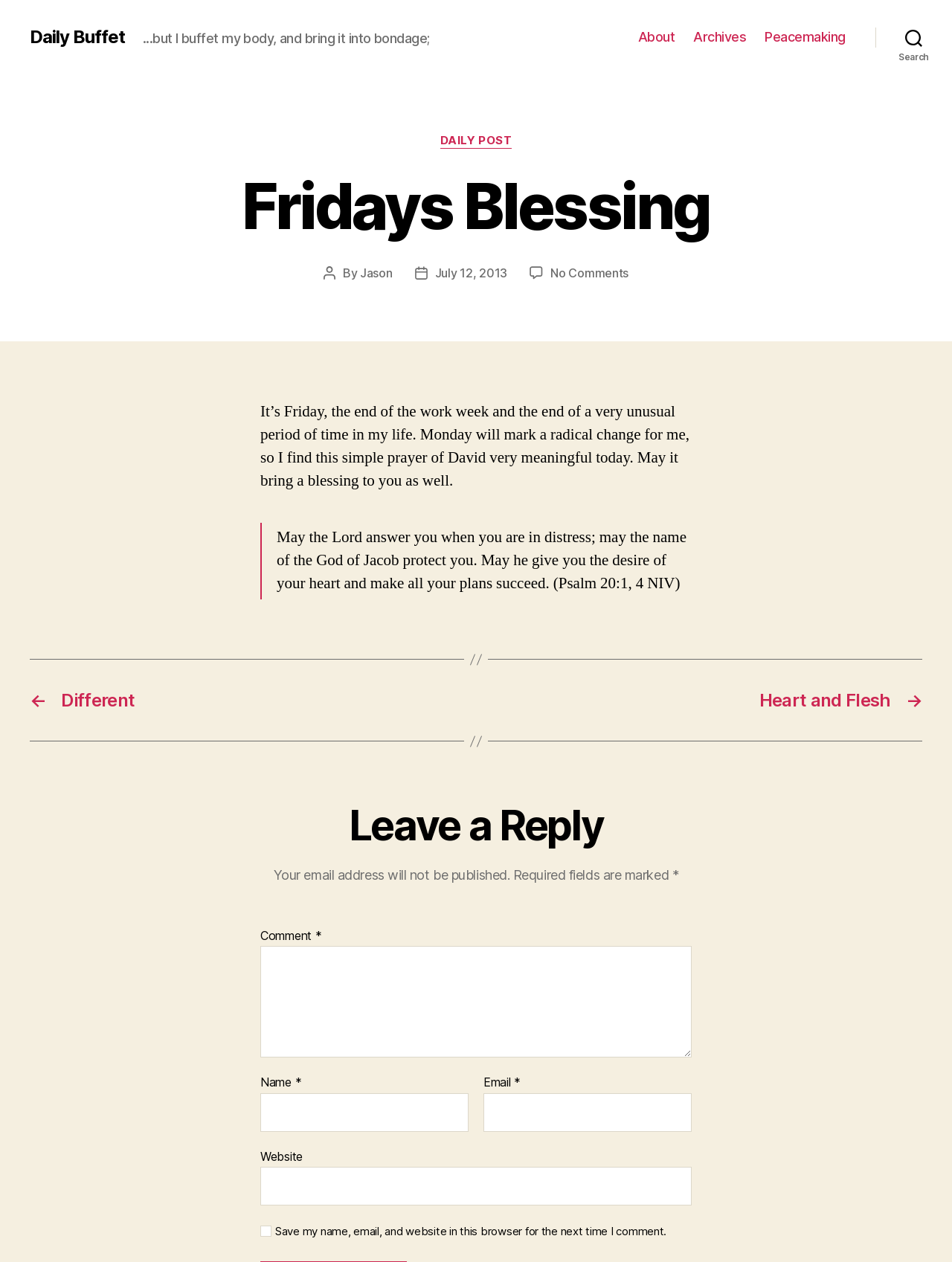Please find the bounding box coordinates of the clickable region needed to complete the following instruction: "Click on the 'Daily Buffet' link". The bounding box coordinates must consist of four float numbers between 0 and 1, i.e., [left, top, right, bottom].

[0.031, 0.022, 0.131, 0.037]